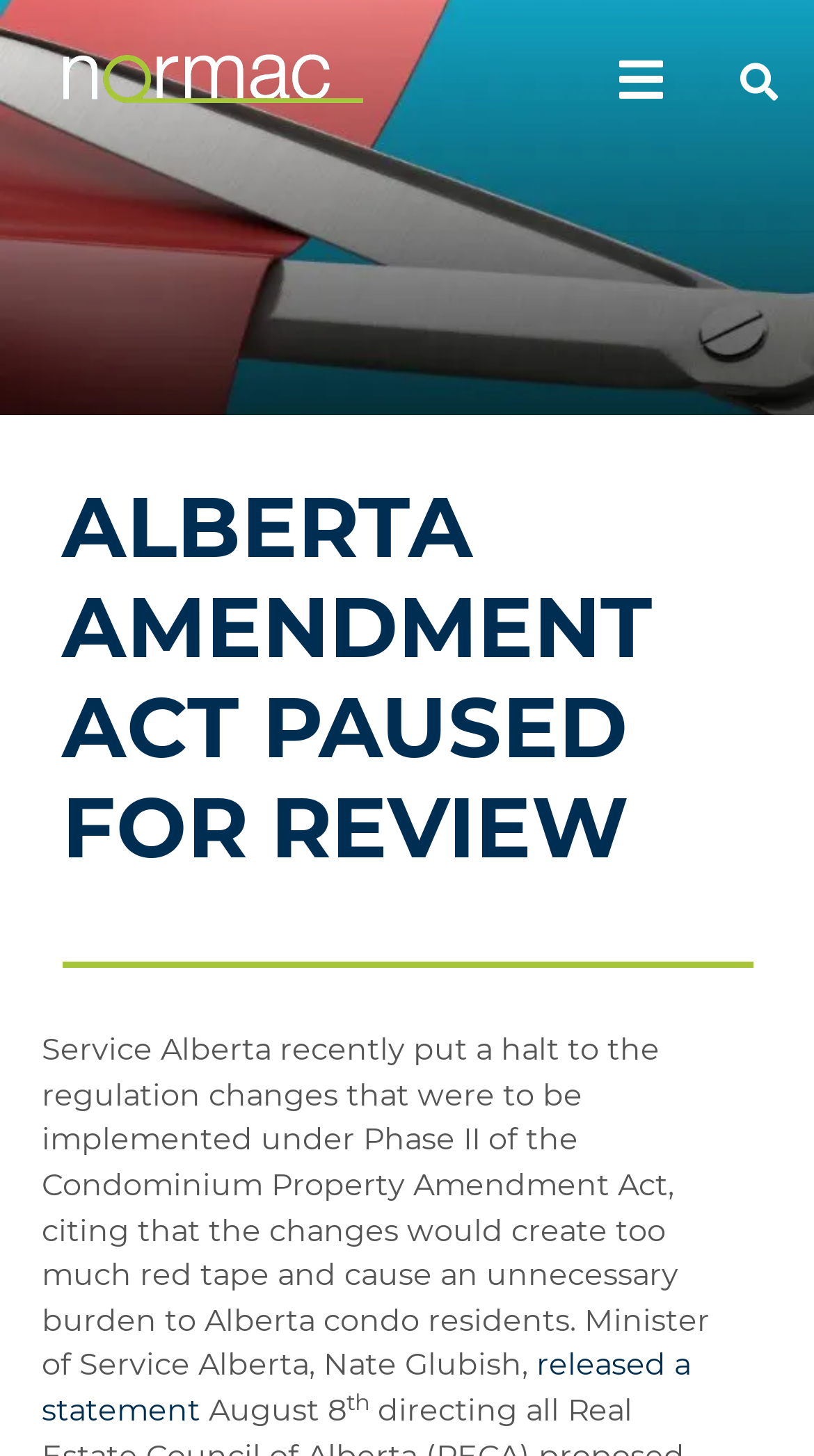What is the purpose of the button on the top right corner?
Answer the question in as much detail as possible.

I found the answer by looking at the button element, which has a text content of 'Search', indicating its purpose.